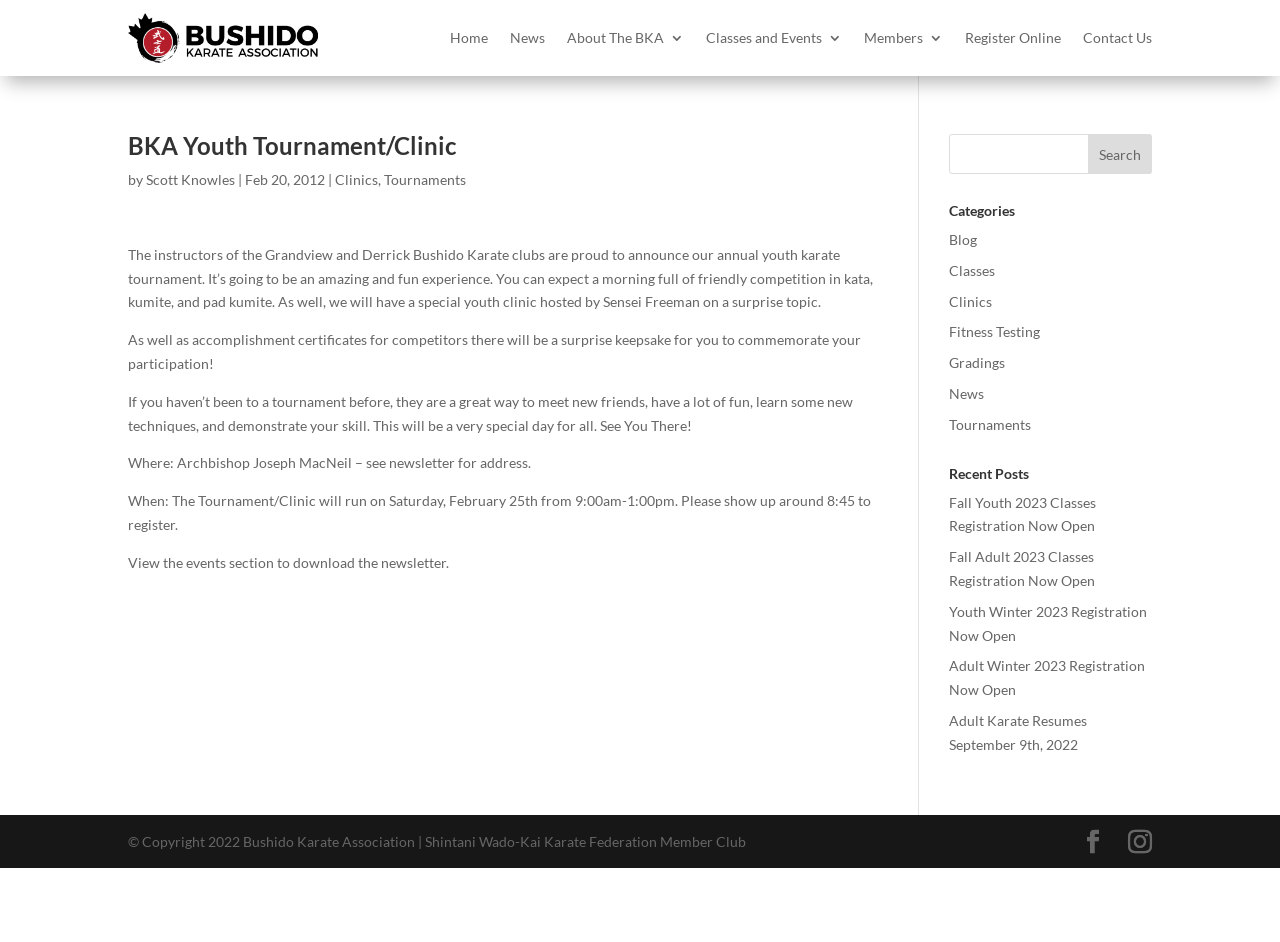Using the description: "About The BKA", identify the bounding box of the corresponding UI element in the screenshot.

[0.443, 0.0, 0.534, 0.081]